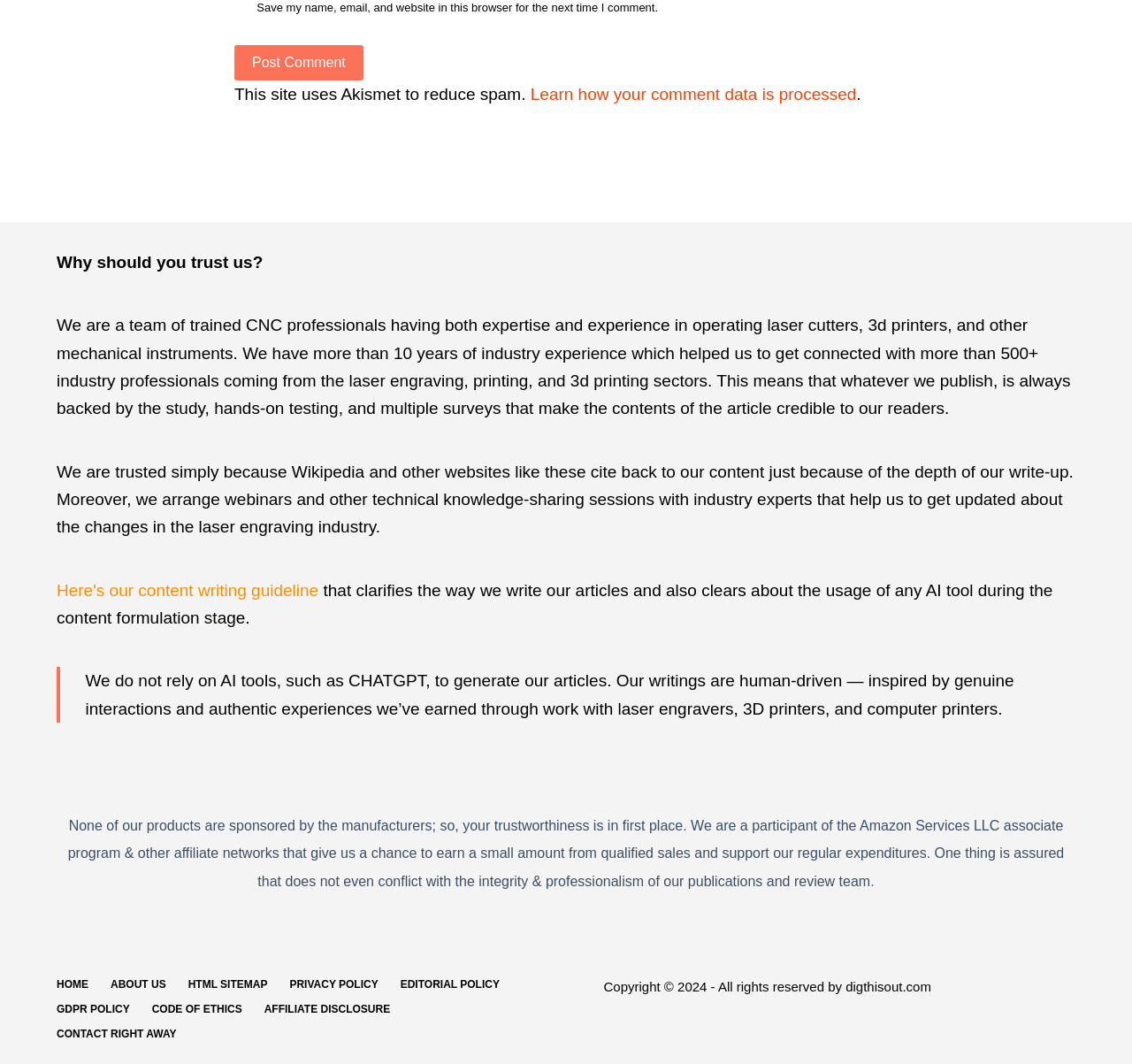How do the authors generate their articles?
Respond to the question with a well-detailed and thorough answer.

The authors do not rely on AI tools, such as CHATGPT, to generate their articles. Instead, their writings are human-driven, inspired by genuine interactions and authentic experiences they’ve earned through work with laser engravers, 3D printers, and computer printers.